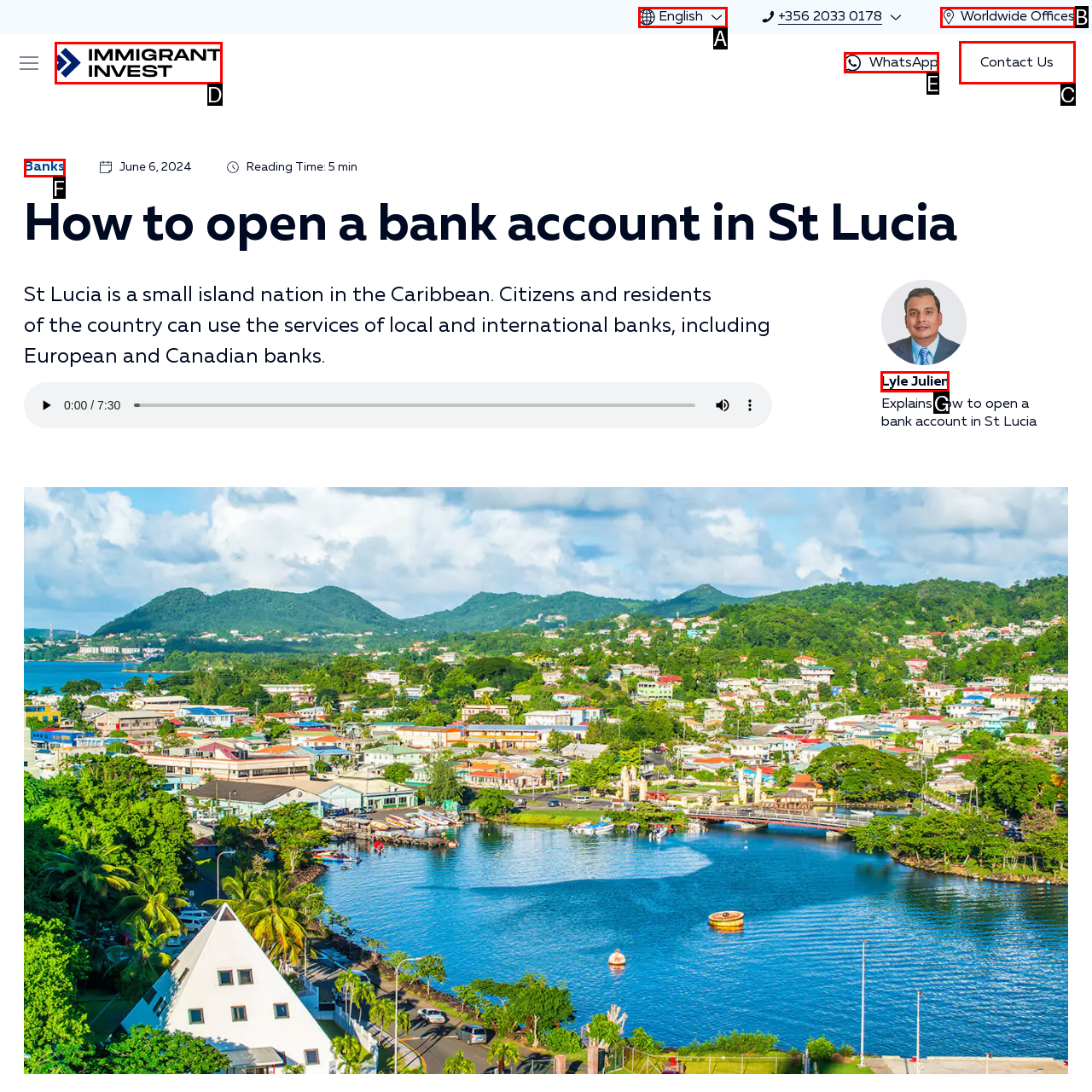Given the description: English, identify the HTML element that fits best. Respond with the letter of the correct option from the choices.

A